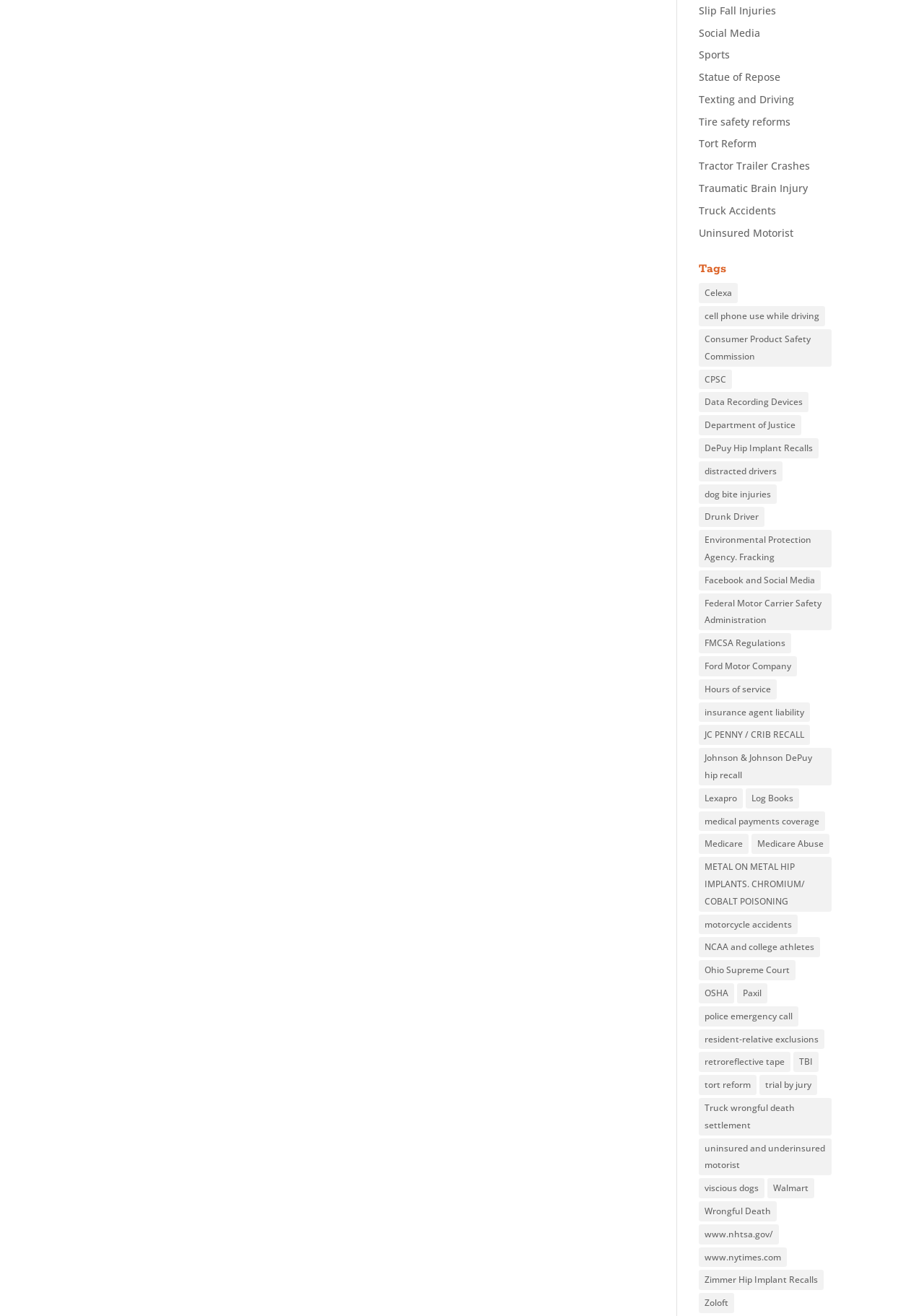Refer to the image and offer a detailed explanation in response to the question: What is the purpose of the 'Tags' section?

The 'Tags' section appears to be a categorization system, allowing users to quickly find related topics and articles on the webpage, such as 'Tort Reform', 'Truck Accidents', and 'Uninsured Motorist'.